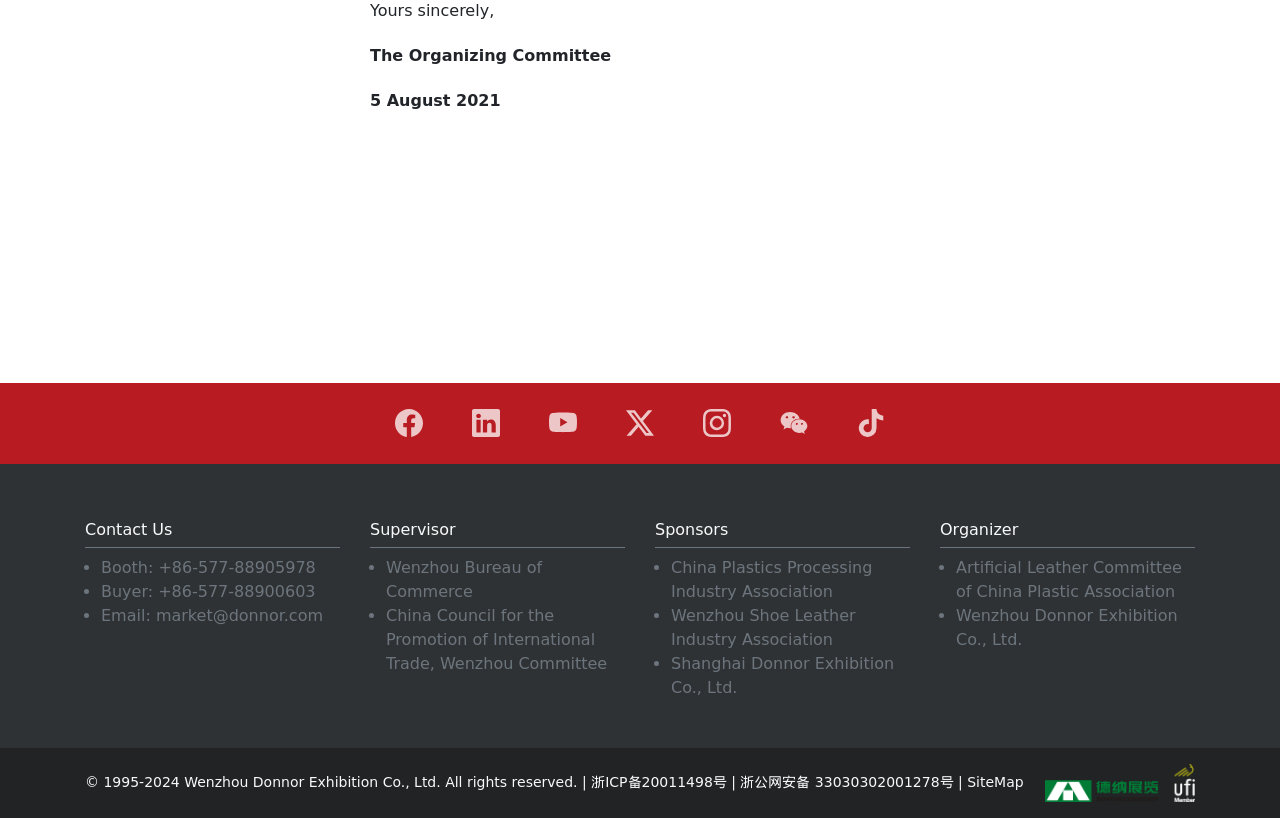Find the coordinates for the bounding box of the element with this description: "title="<img src='//expoimg.donnor.com/upload/202104/23/2021042314582767456234.png' class='img-fluid'>"".

[0.609, 0.497, 0.631, 0.537]